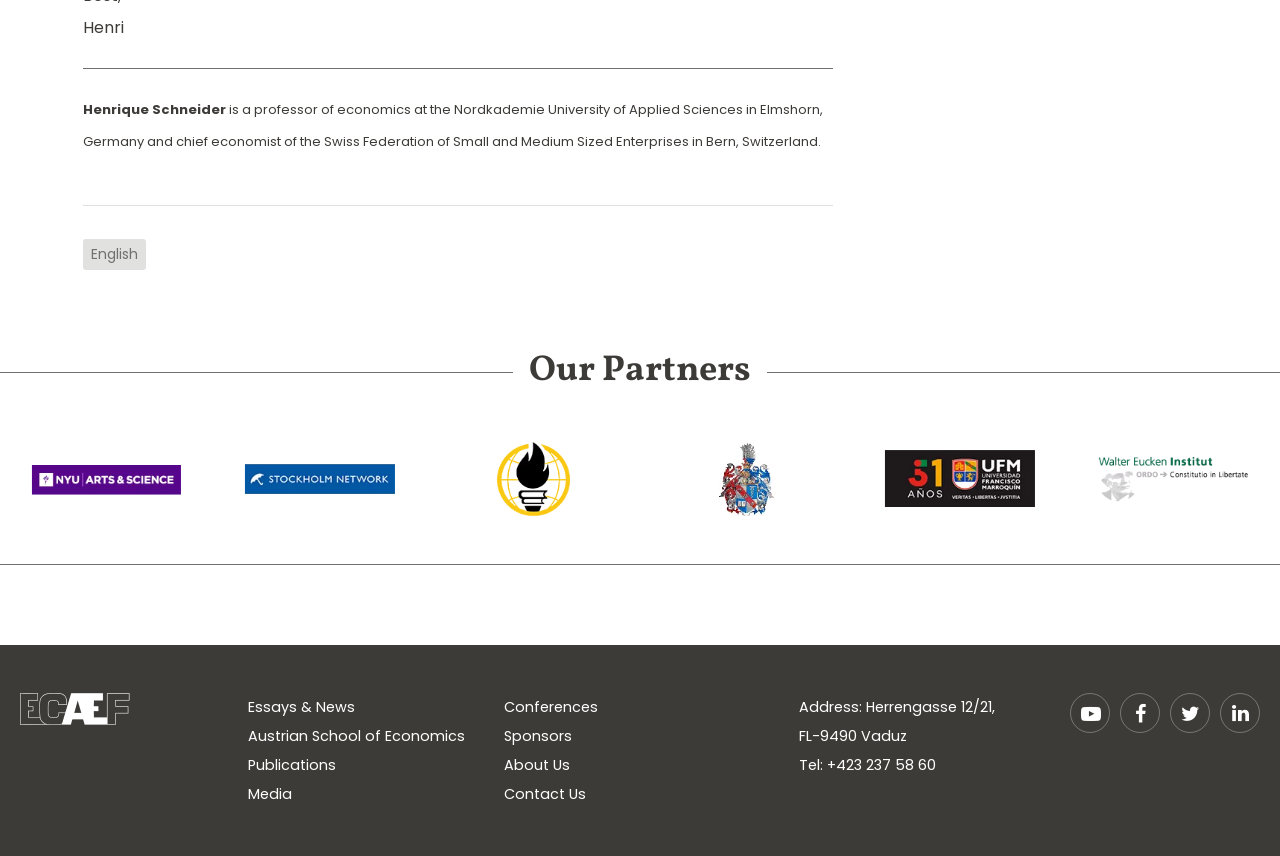Locate the bounding box coordinates of the clickable region to complete the following instruction: "Go to the Essays & News page."

[0.191, 0.811, 0.28, 0.842]